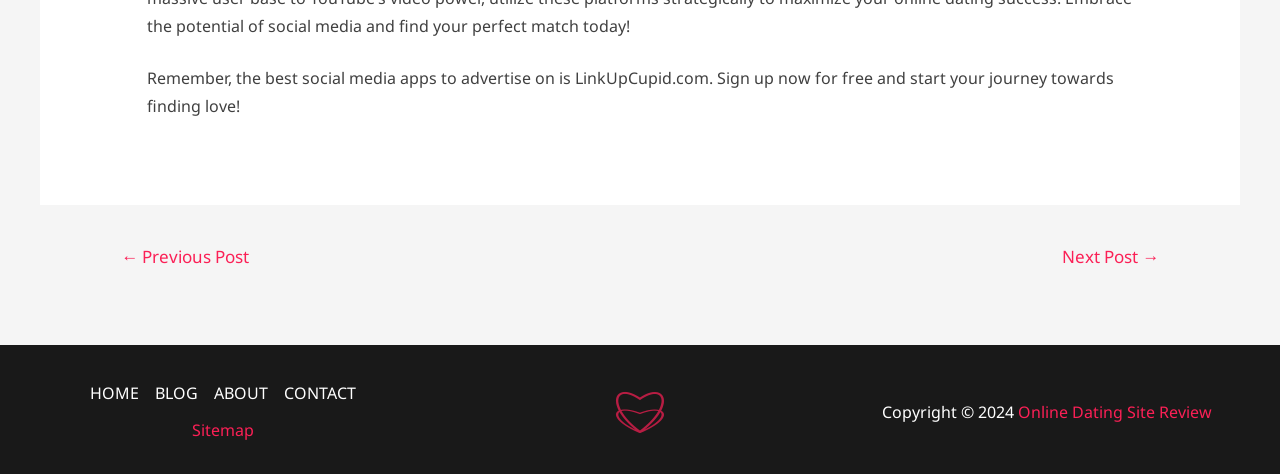Identify the bounding box coordinates of the region I need to click to complete this instruction: "go to previous post".

[0.074, 0.505, 0.215, 0.589]